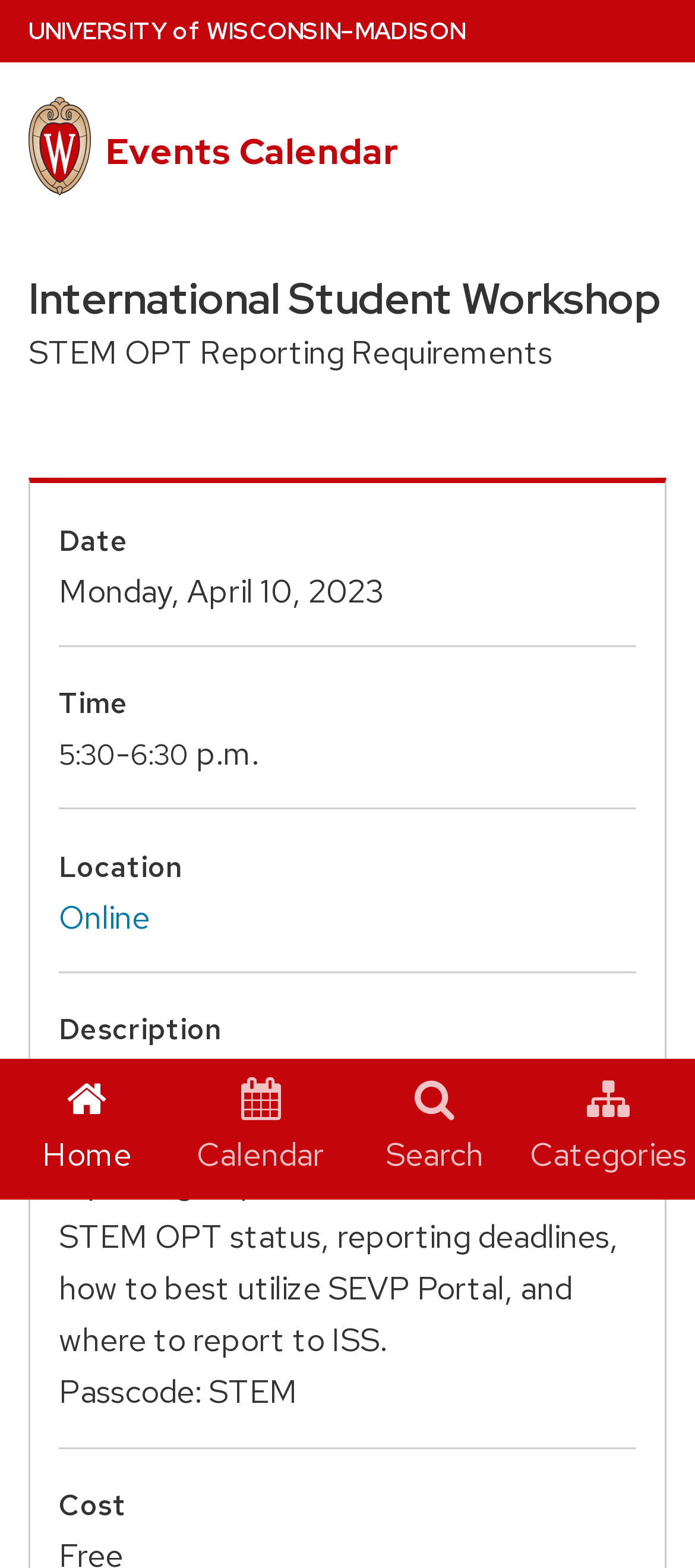Please identify the bounding box coordinates of where to click in order to follow the instruction: "go to events calendar".

[0.152, 0.082, 0.572, 0.112]